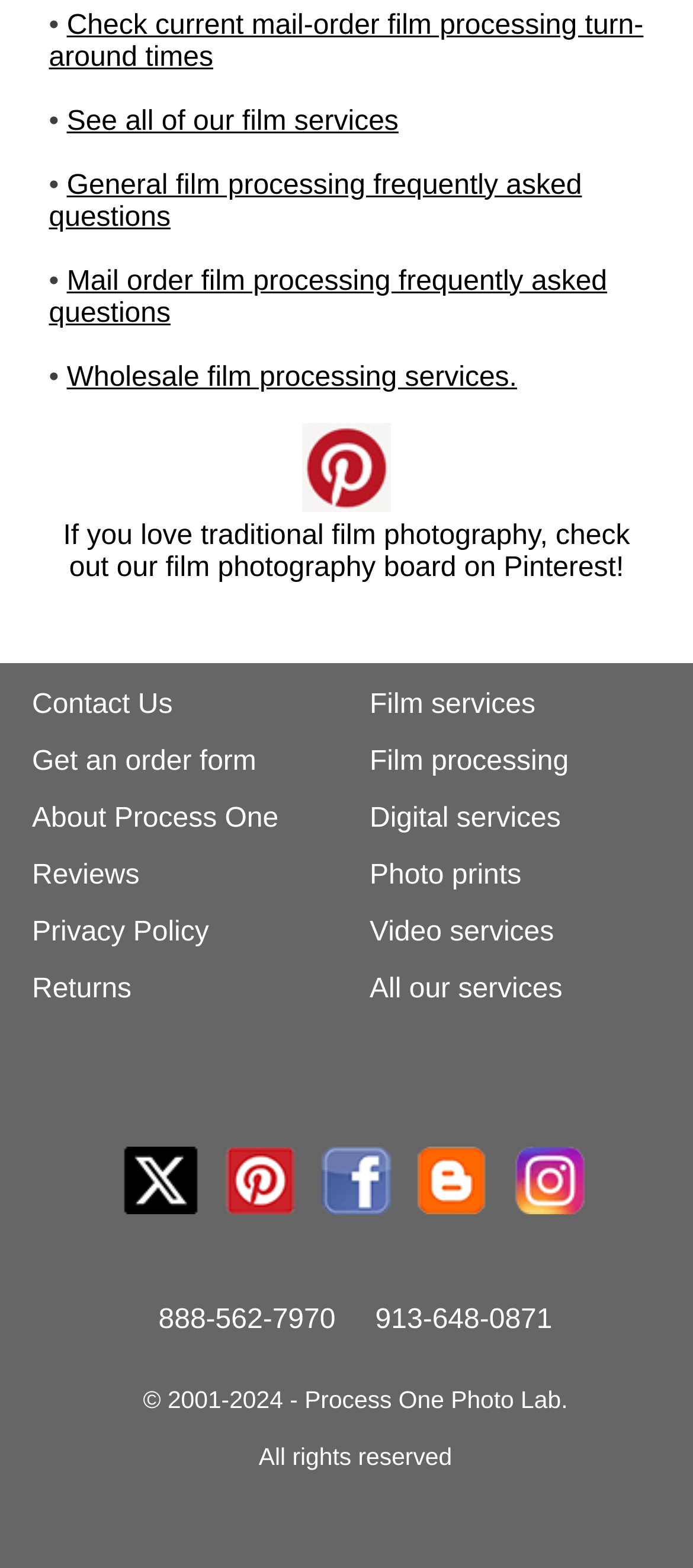What is the copyright year range for the company?
Refer to the image and provide a detailed answer to the question.

I found the copyright year range by looking at the text at the bottom of the webpage. The text '© 2001-2024 - Process One Photo Lab.' suggests that the company's copyright range is from 2001 to 2024.